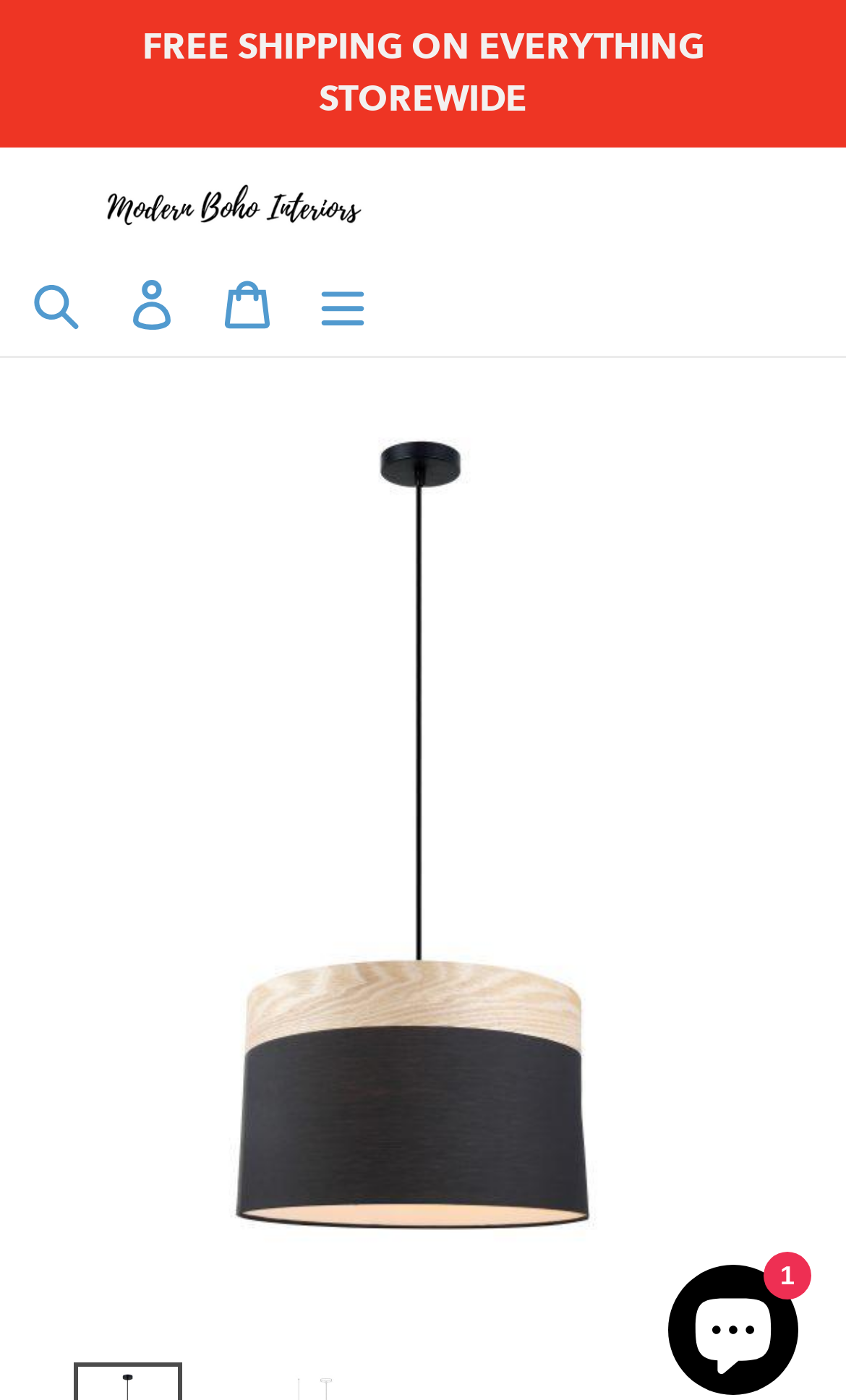Utilize the information from the image to answer the question in detail:
What is the current state of the chat window?

I determined this answer by examining the button element with the text 'Chat window' which has an attribute 'expanded' set to 'True', indicating that the chat window is currently open.